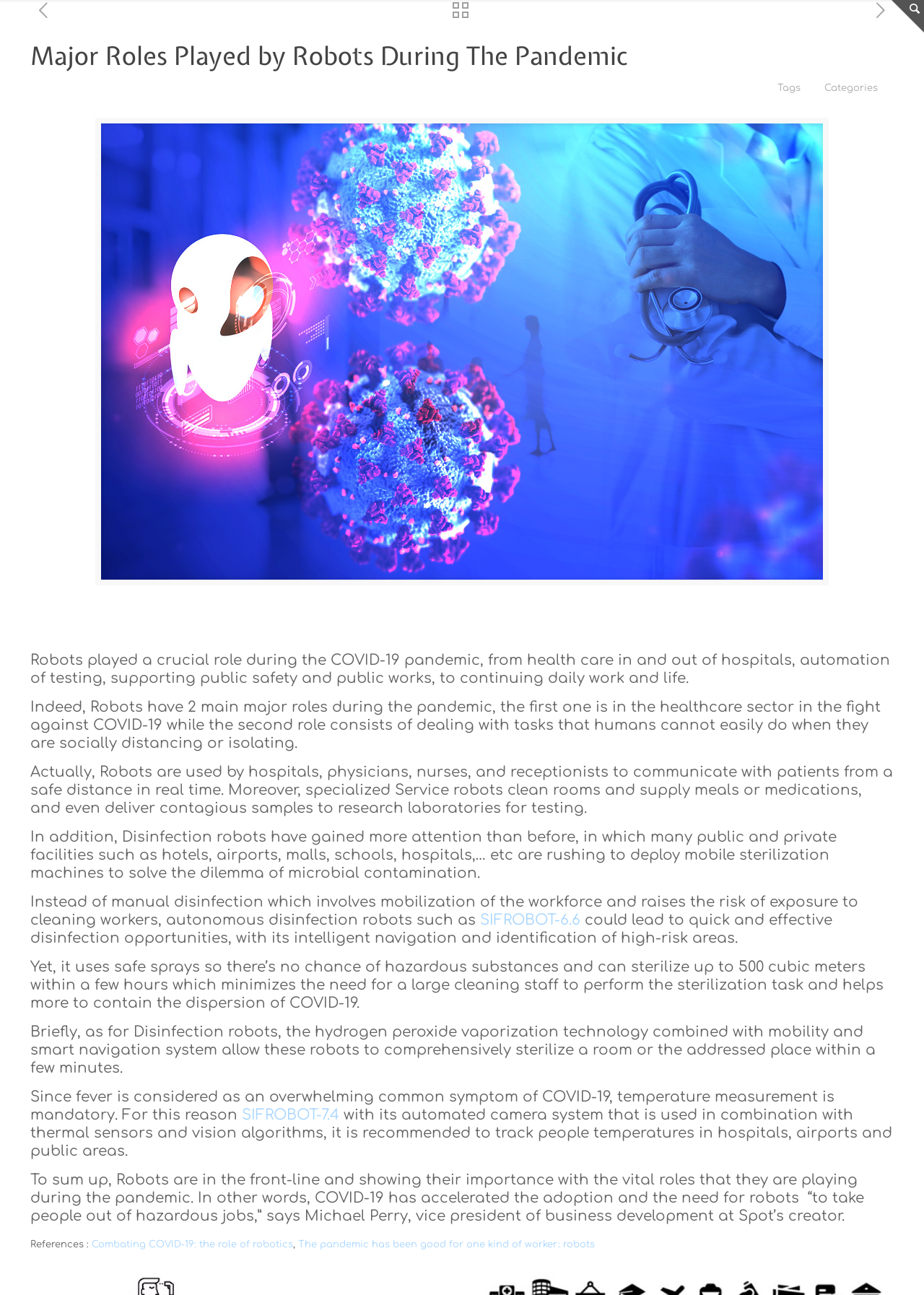What is the purpose of Disinfection robots?
Using the image, provide a detailed and thorough answer to the question.

Disinfection robots are used to quickly and effectively disinfect areas, reducing the need for manual disinfection which involves mobilization of the workforce and raises the risk of exposure to cleaning workers. They use safe sprays and can sterilize up to 500 cubic meters within a few hours.